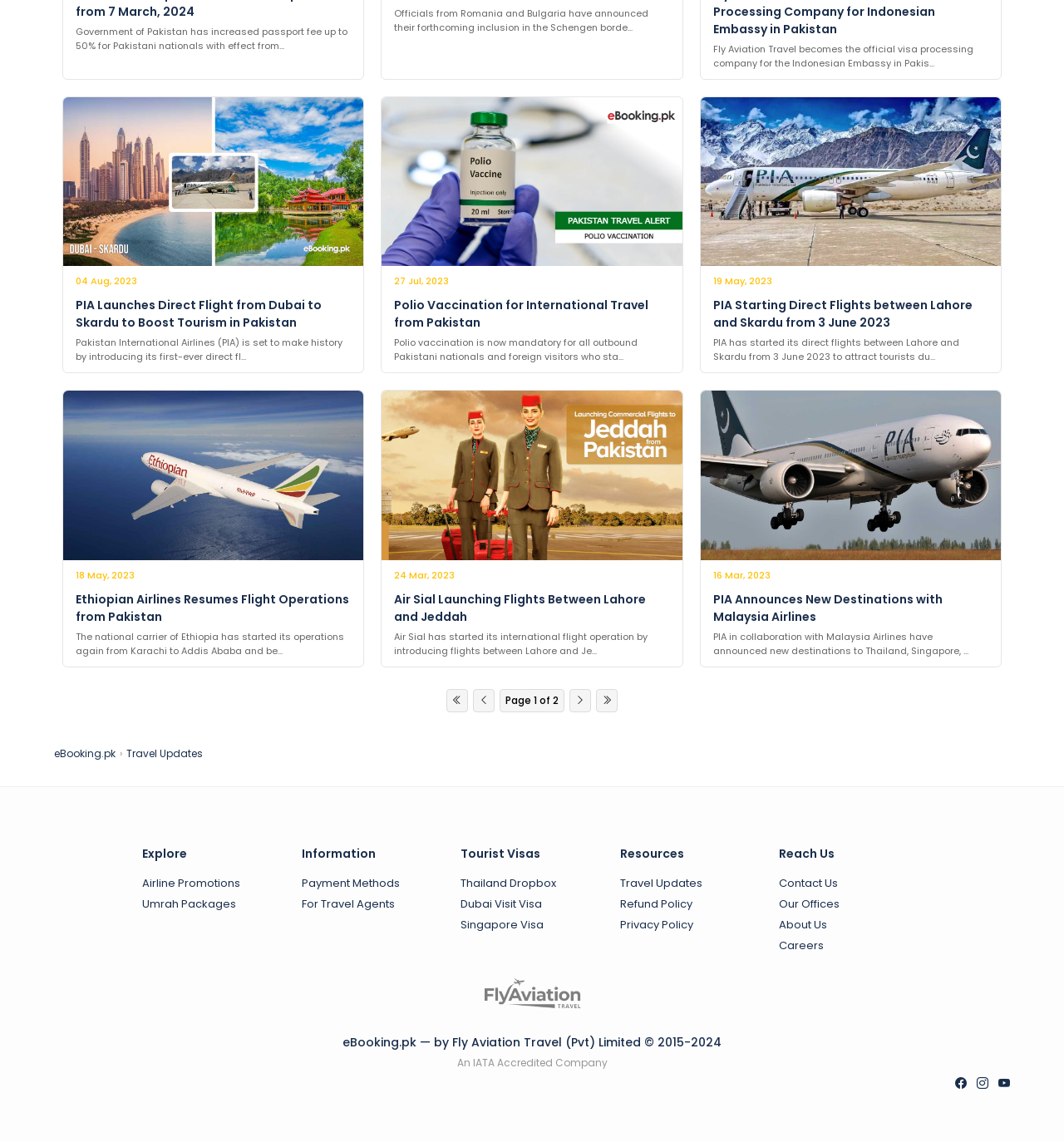From the element description eBooking.pk, predict the bounding box coordinates of the UI element. The coordinates must be specified in the format (top-left x, top-left y, bottom-right x, bottom-right y) and should be within the 0 to 1 range.

[0.051, 0.653, 0.119, 0.666]